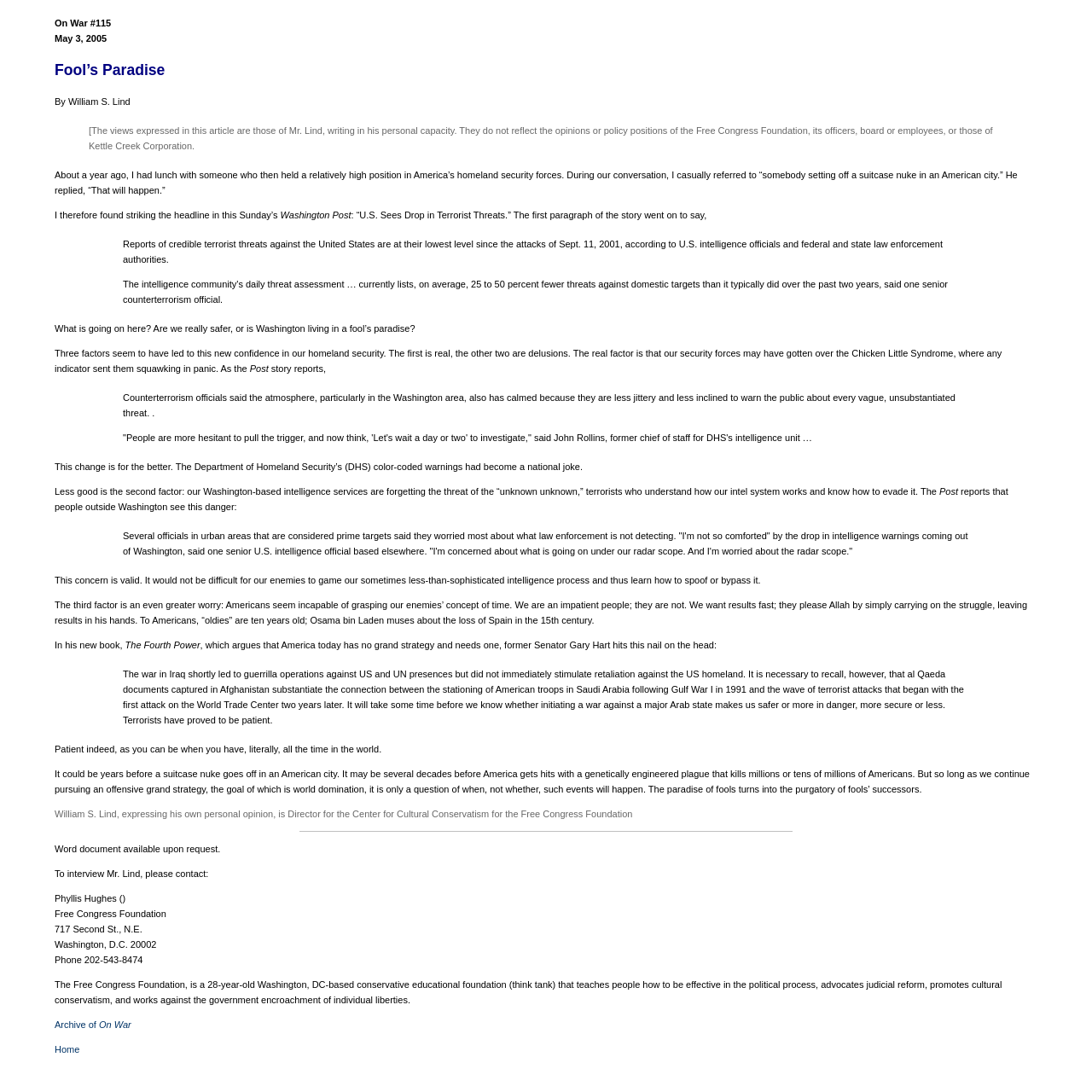Who is the author of the article?
Answer the question with a detailed explanation, including all necessary information.

The author of the article is mentioned at the end of the article, where it says 'William S. Lind, expressing his own personal opinion, is Director for the Center for Cultural Conservatism for the Free Congress Foundation'.